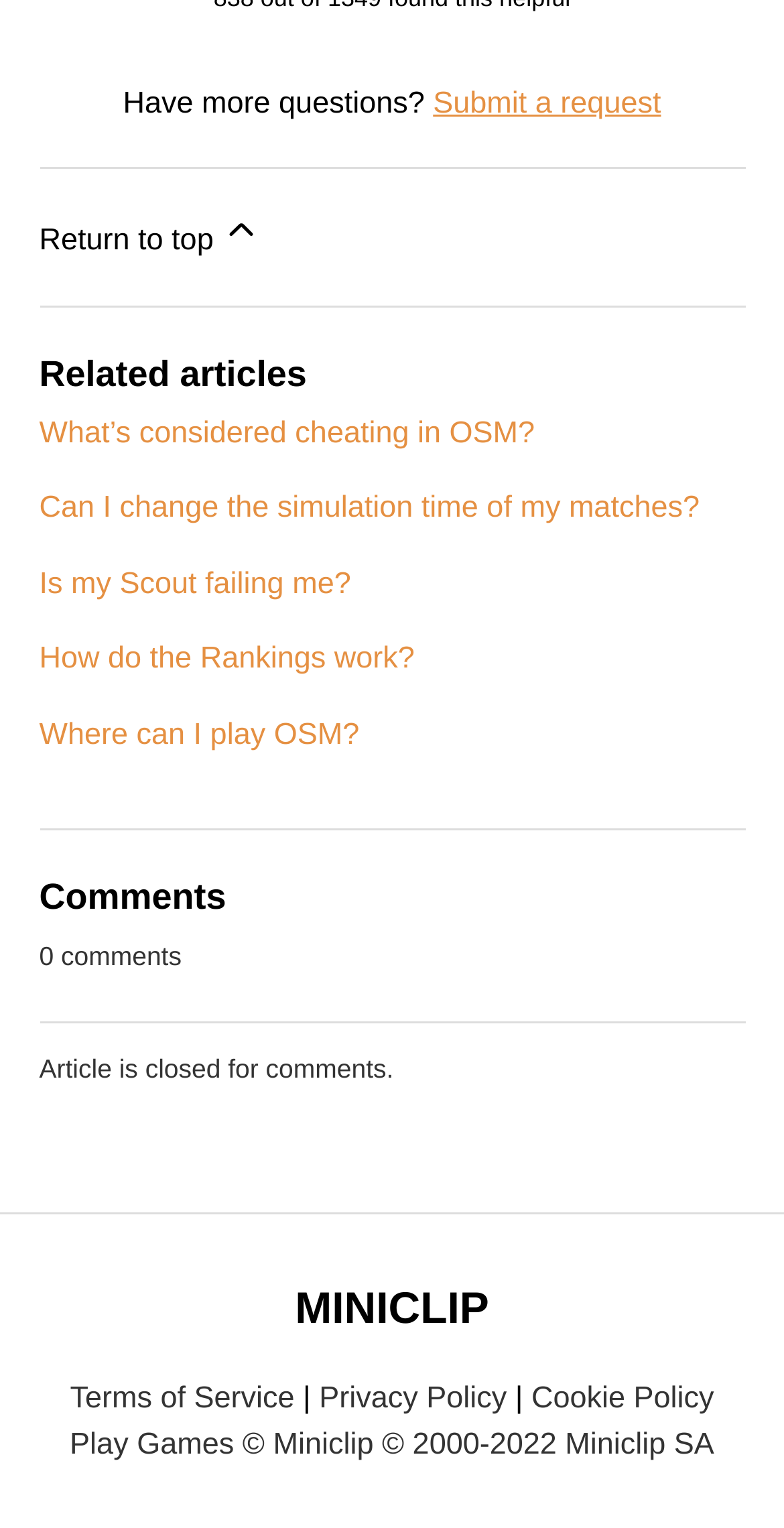Please locate the clickable area by providing the bounding box coordinates to follow this instruction: "Return to top".

[0.05, 0.111, 0.95, 0.2]